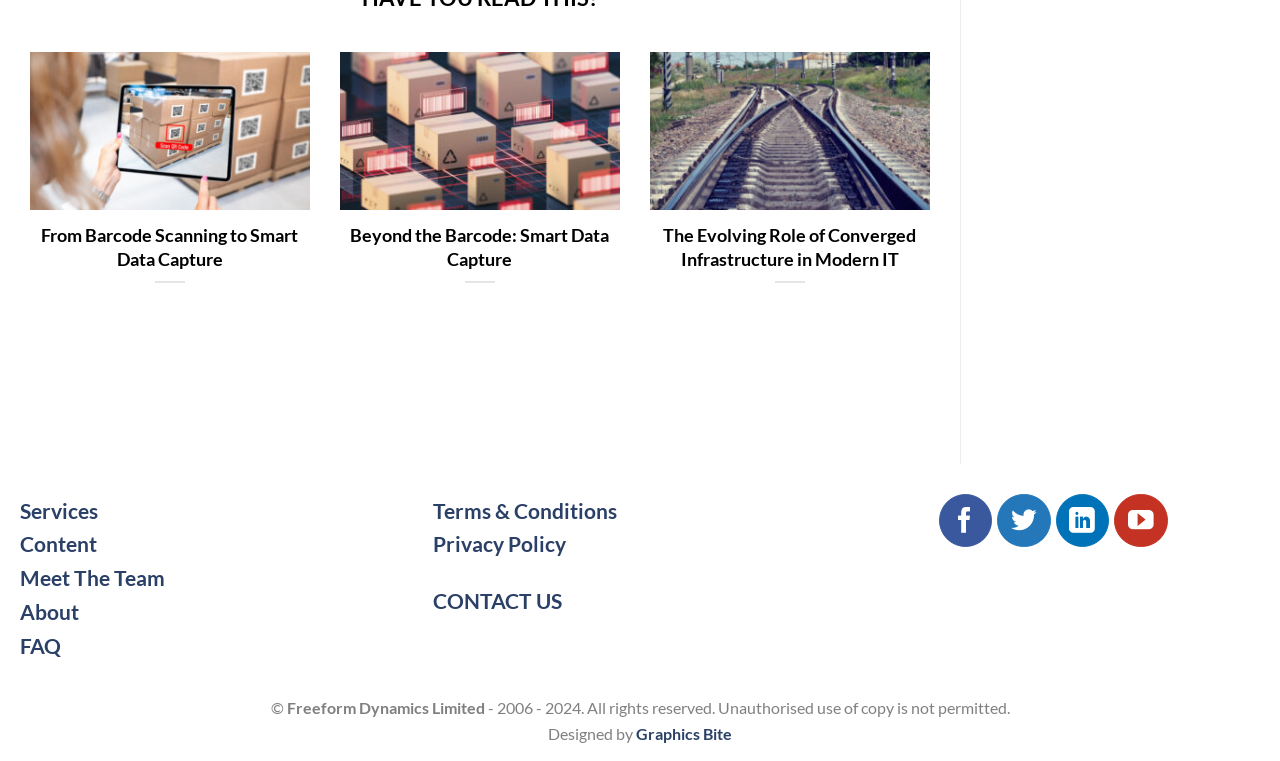Answer the following inquiry with a single word or phrase:
What is the purpose of the links at the top of the webpage?

Navigation